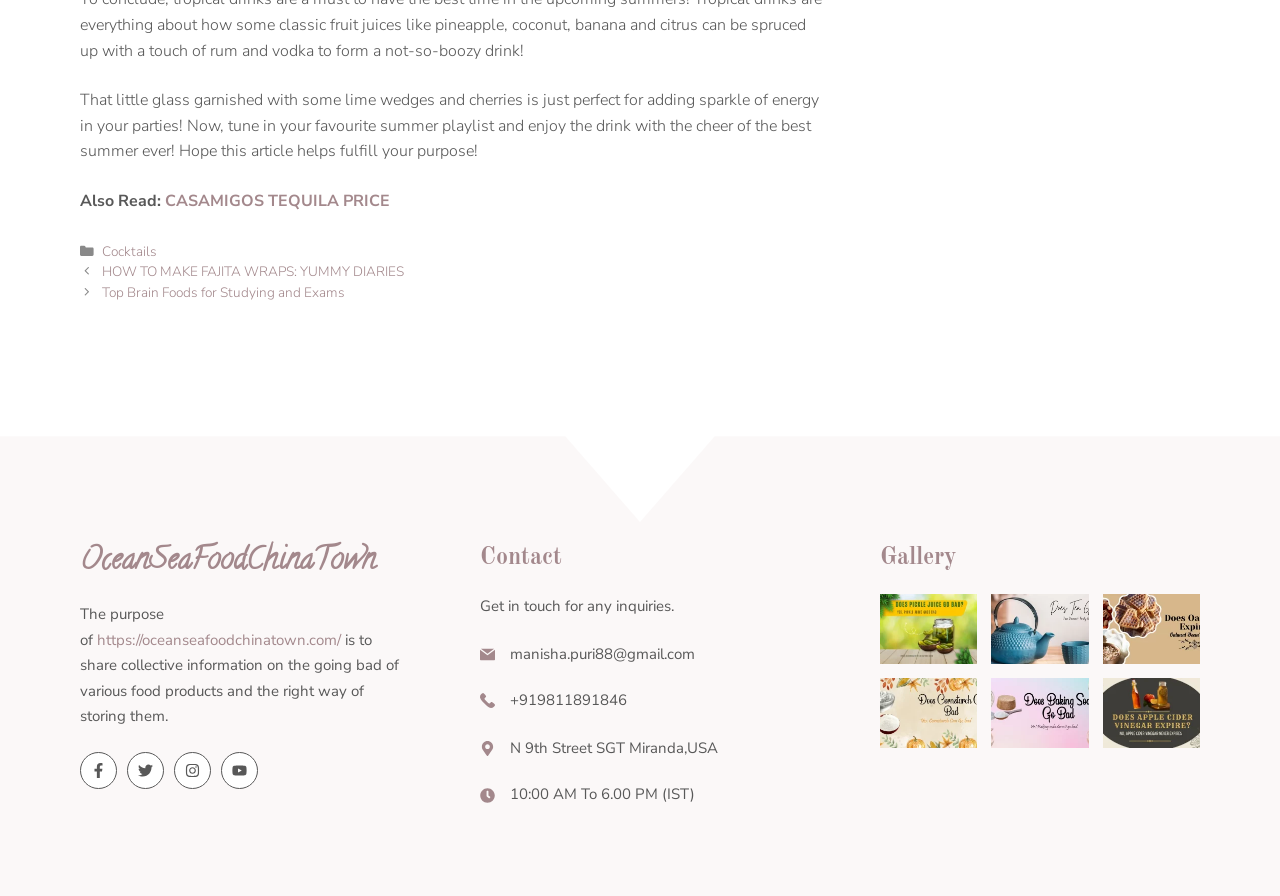Find the bounding box coordinates of the clickable element required to execute the following instruction: "View James Berg's profile". Provide the coordinates as four float numbers between 0 and 1, i.e., [left, top, right, bottom].

None